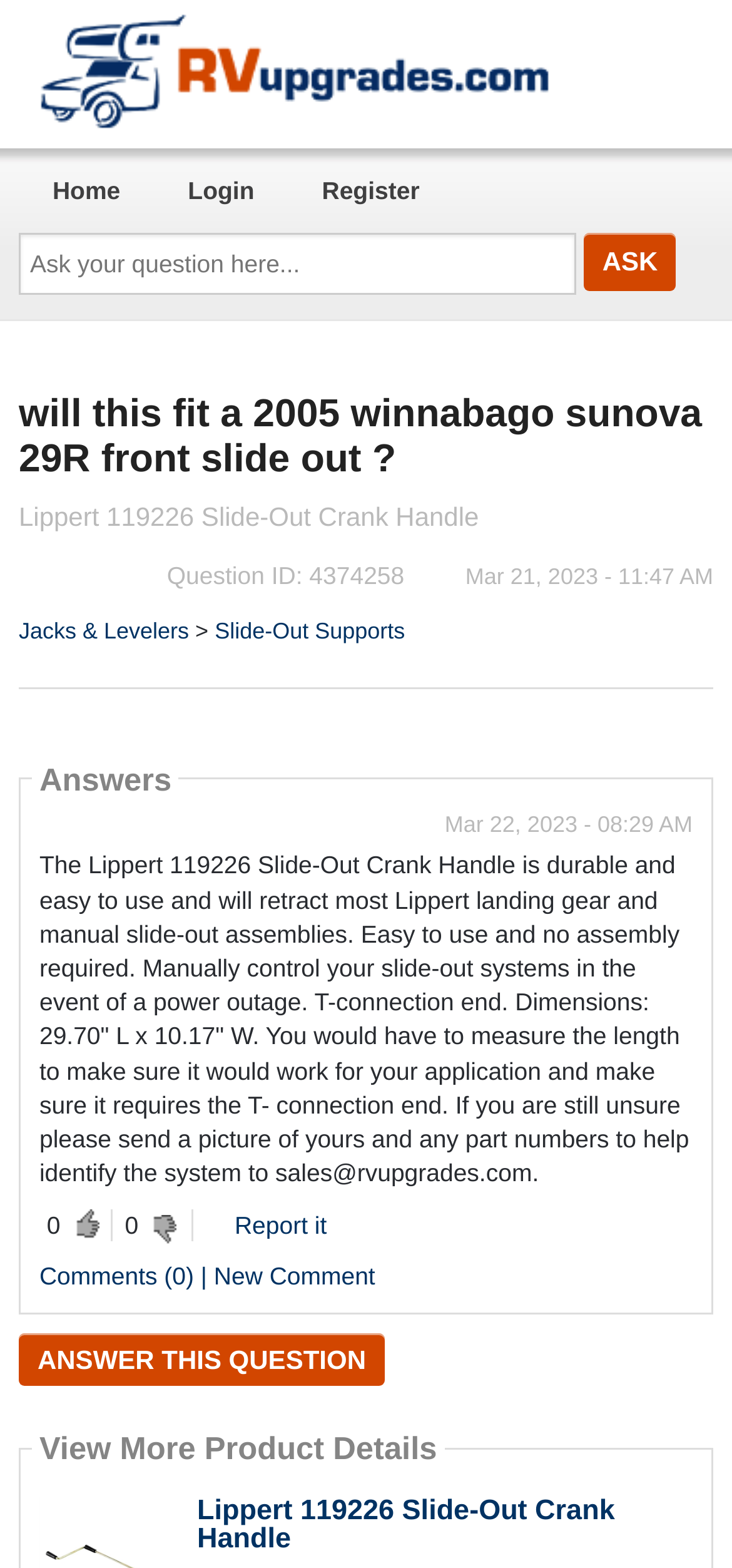Identify the bounding box of the HTML element described as: "Answer this question".

[0.026, 0.85, 0.526, 0.883]